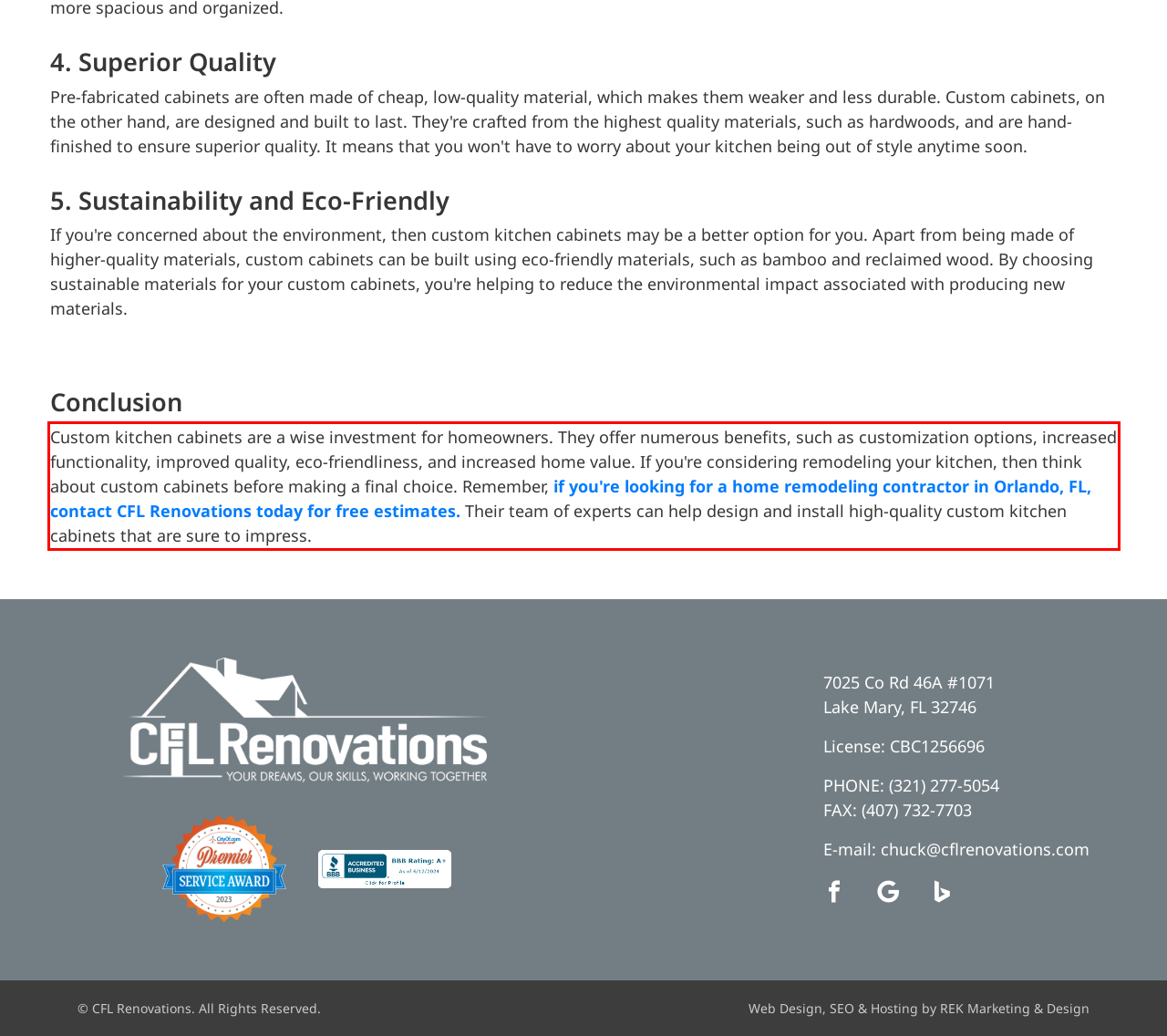There is a UI element on the webpage screenshot marked by a red bounding box. Extract and generate the text content from within this red box.

Custom kitchen cabinets are a wise investment for homeowners. They offer numerous benefits, such as customization options, increased functionality, improved quality, eco-friendliness, and increased home value. If you're considering remodeling your kitchen, then think about custom cabinets before making a final choice. Remember, if you're looking for a home remodeling contractor in Orlando, FL, contact CFL Renovations today for free estimates. Their team of experts can help design and install high-quality custom kitchen cabinets that are sure to impress.